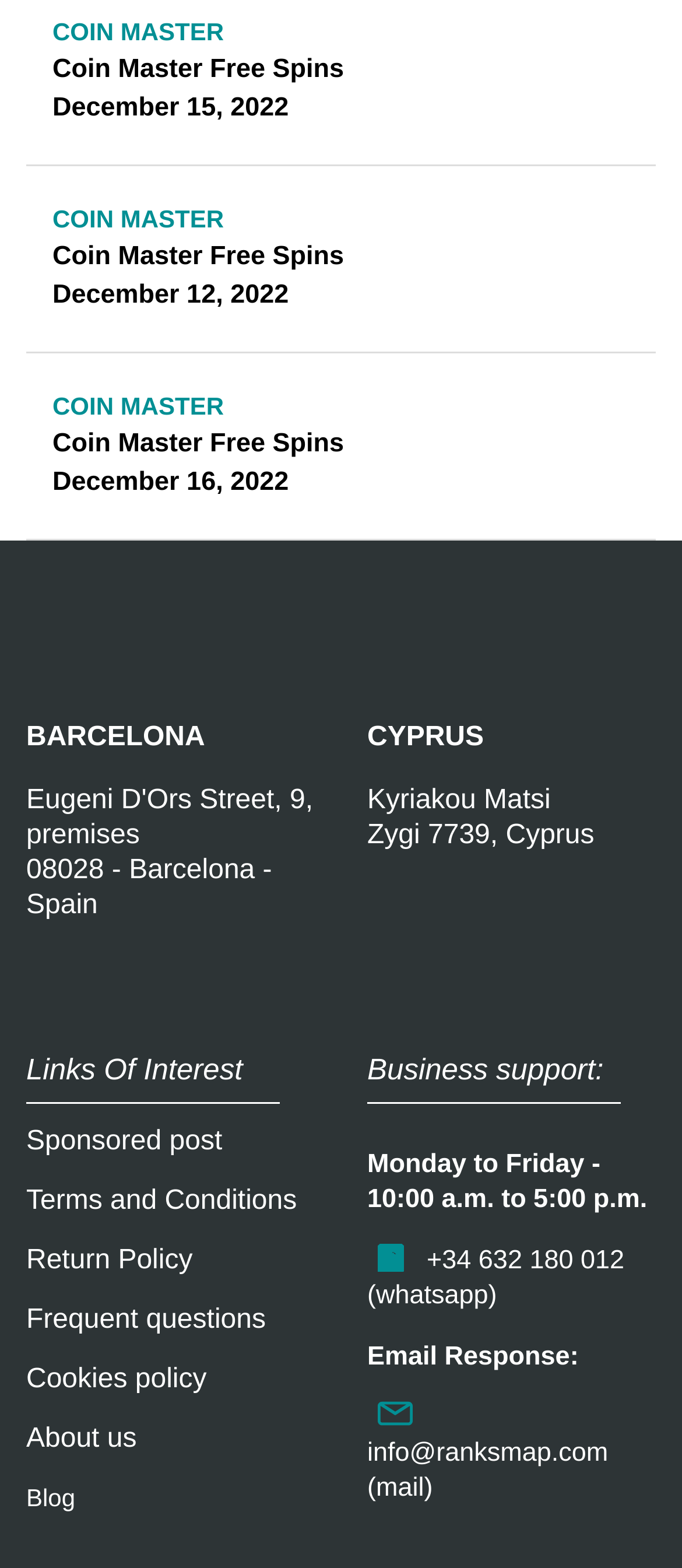Identify the bounding box coordinates of the section that should be clicked to achieve the task described: "Learn about Moto GP".

None